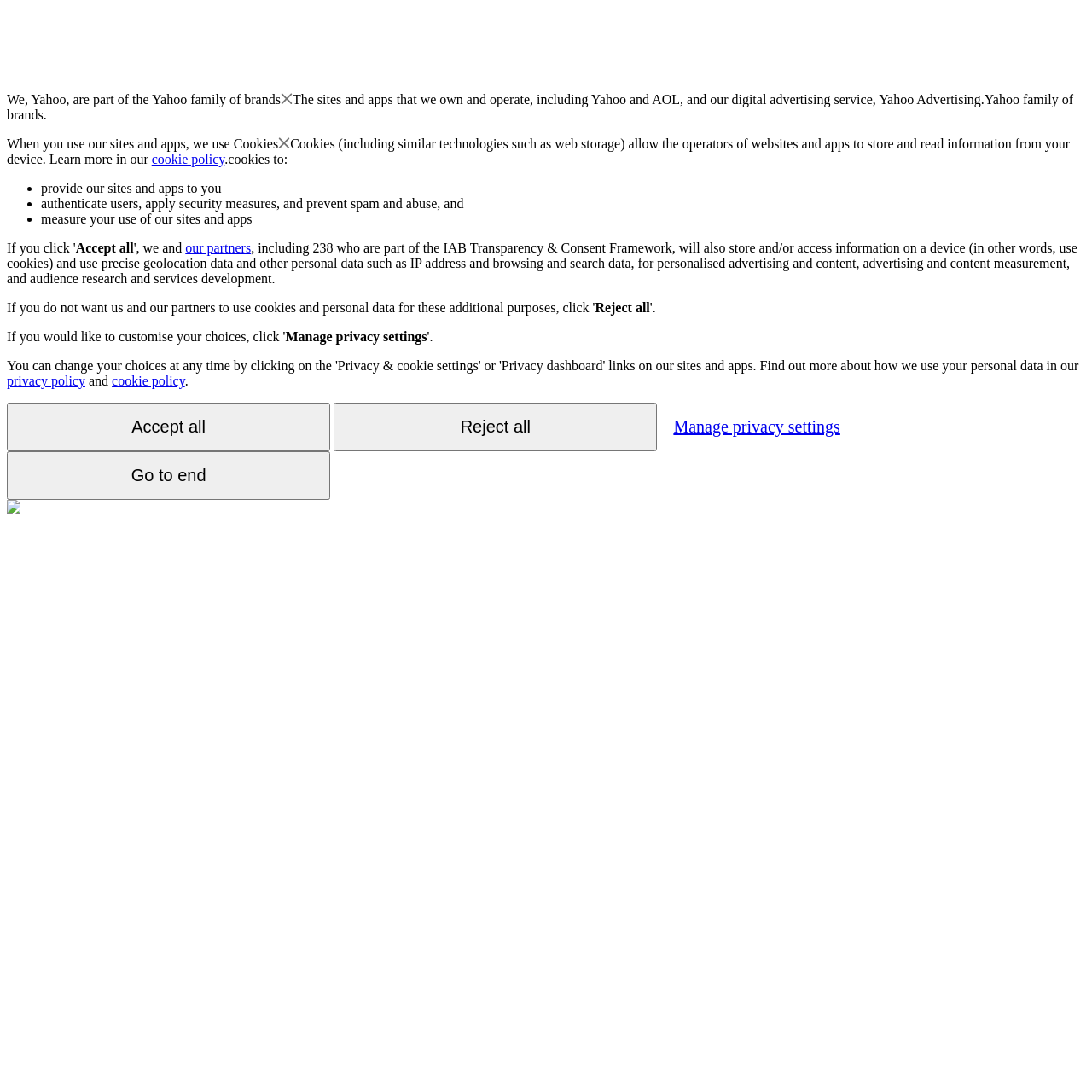What is the purpose of cookies?
Refer to the image and provide a thorough answer to the question.

The question asks for the purpose of cookies. By reading the StaticText elements, we can find the sentence 'Cookies (including similar technologies such as web storage) allow the operators of websites and apps to store and read information from your device.' which explains the purpose of cookies as storing and reading information.